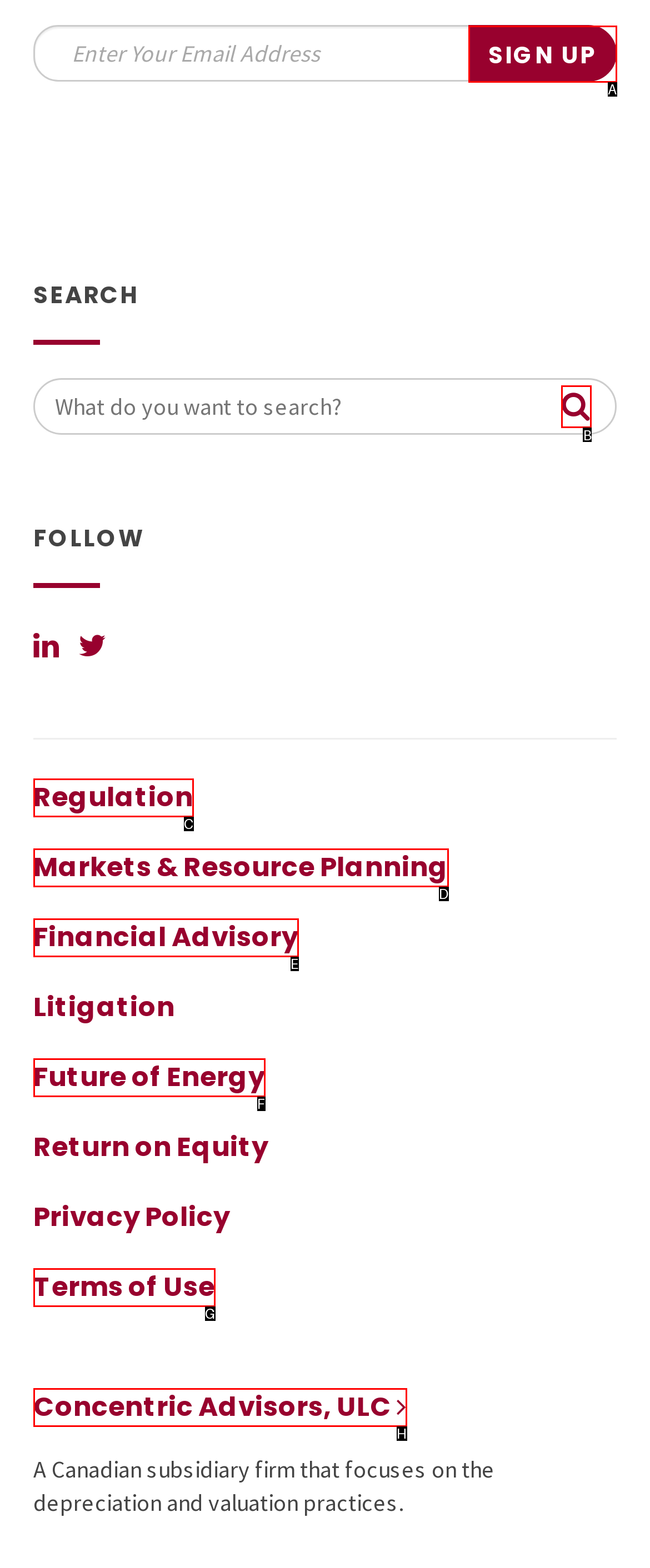Which option should you click on to fulfill this task: Click the search button? Answer with the letter of the correct choice.

B